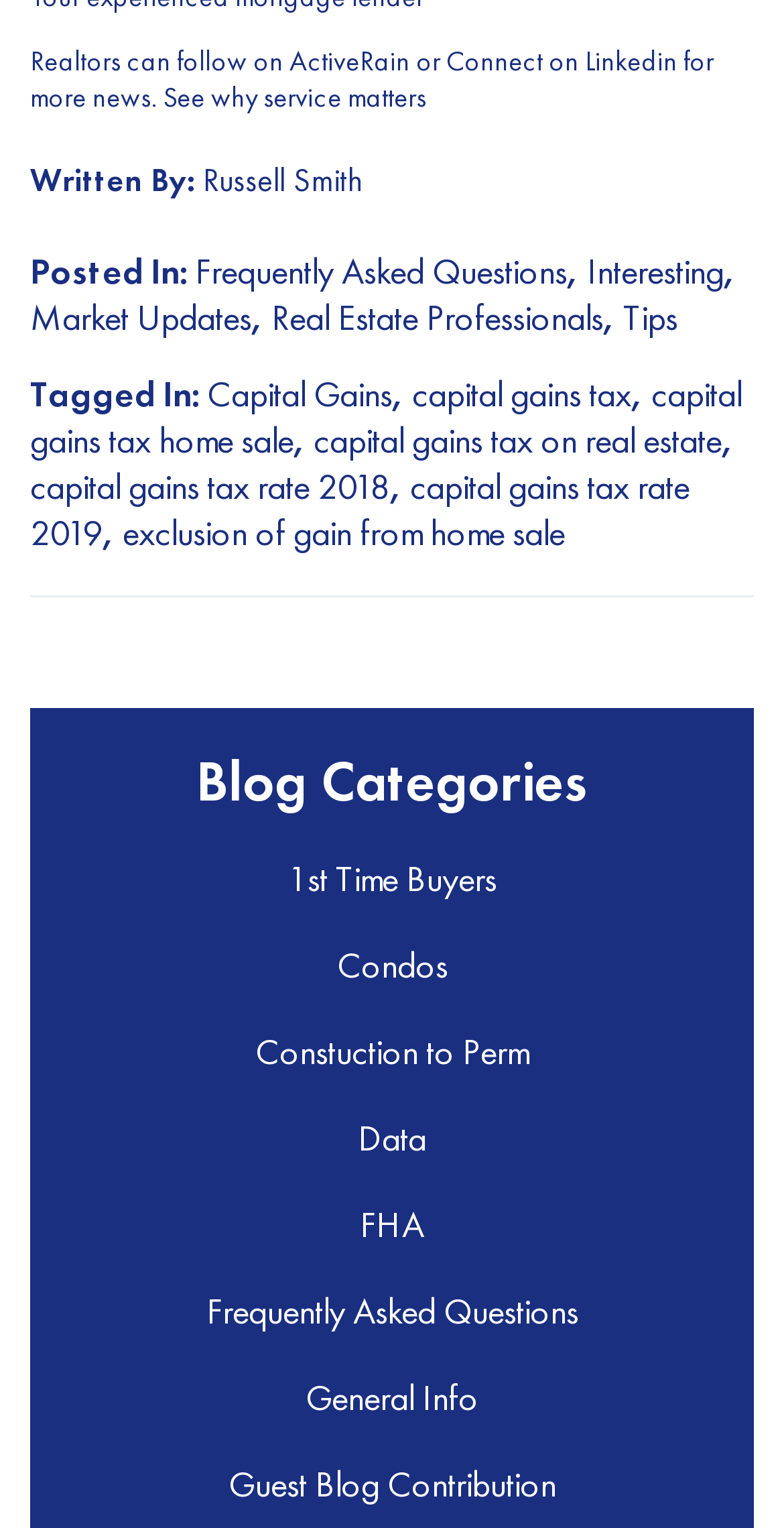Refer to the screenshot and answer the following question in detail:
What is the purpose of the 'See why service matters' link?

The 'See why service matters' link is present in the top section of the webpage, and its purpose can be inferred as providing more information about why service matters. The link is likely to lead to a webpage that explains the importance of service in the context of real estate.